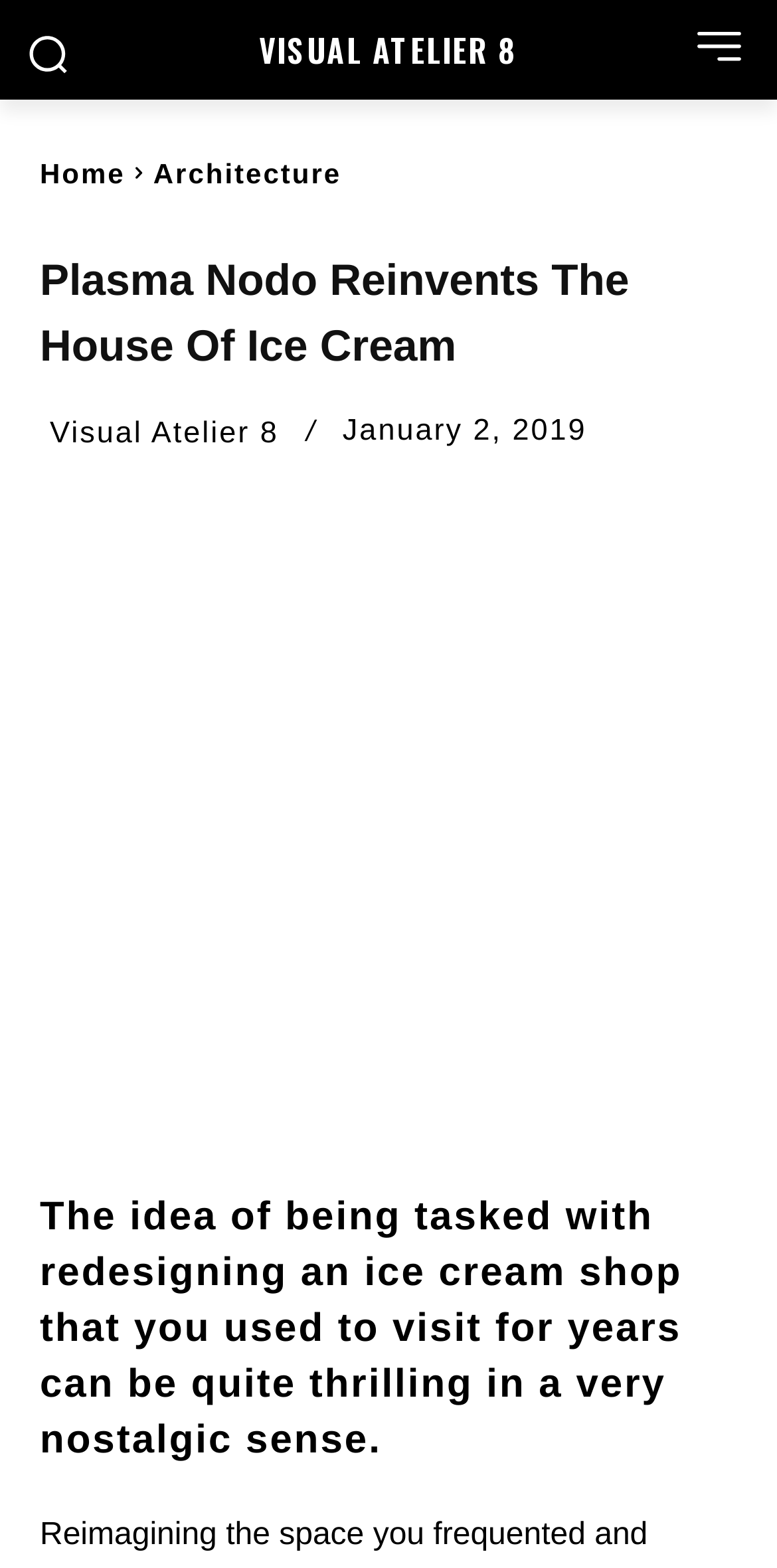What is the name of the website?
Please give a detailed and thorough answer to the question, covering all relevant points.

The name of the website can be found in the link element 'VISUAL ATELIER 8' which is located at the top of the webpage, indicating that it is the website's title or logo.